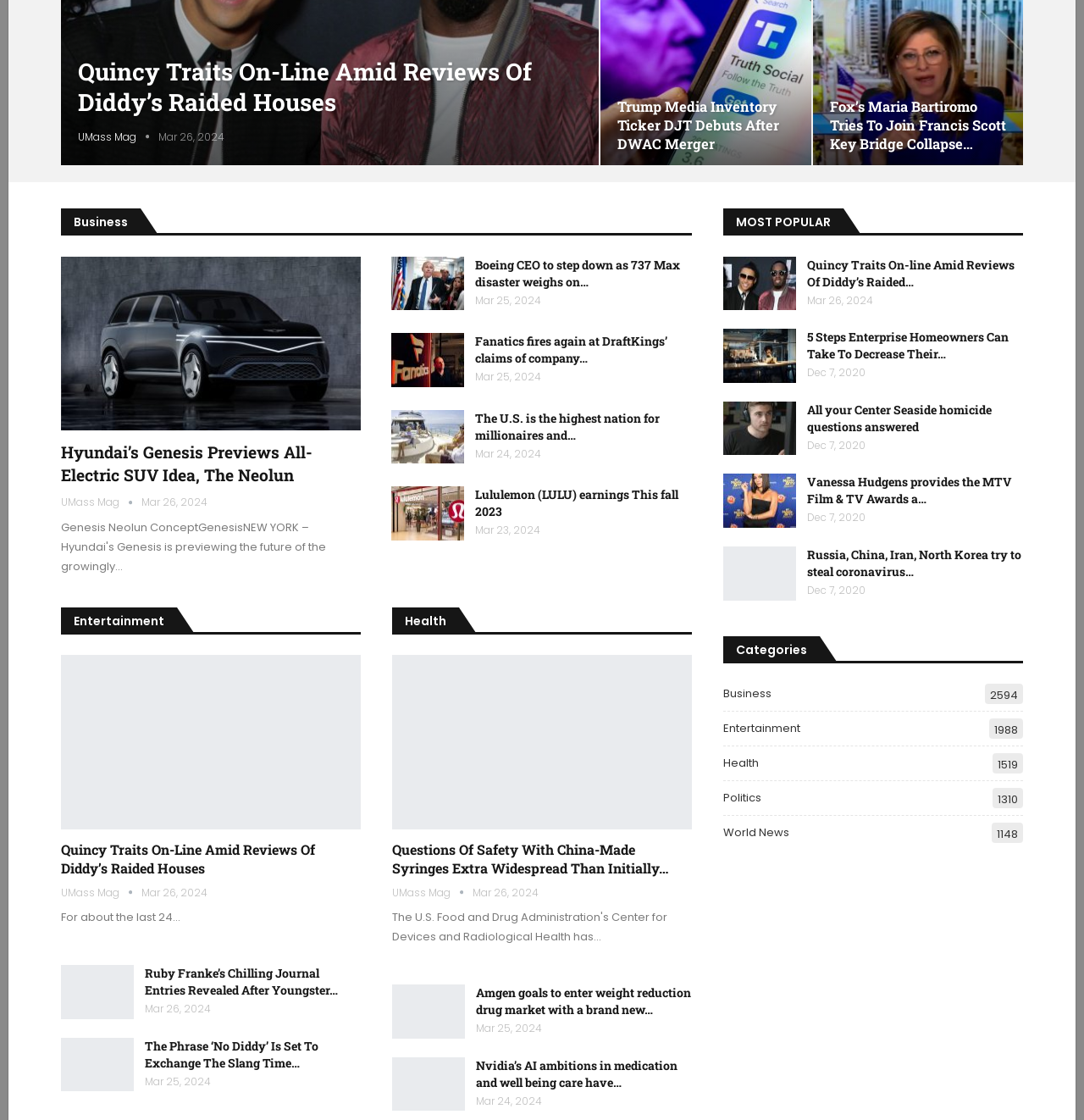Given the element description, predict the bounding box coordinates in the format (top-left x, top-left y, bottom-right x, bottom-right y). Make sure all values are between 0 and 1. Here is the element description: Health

[0.362, 0.545, 0.423, 0.563]